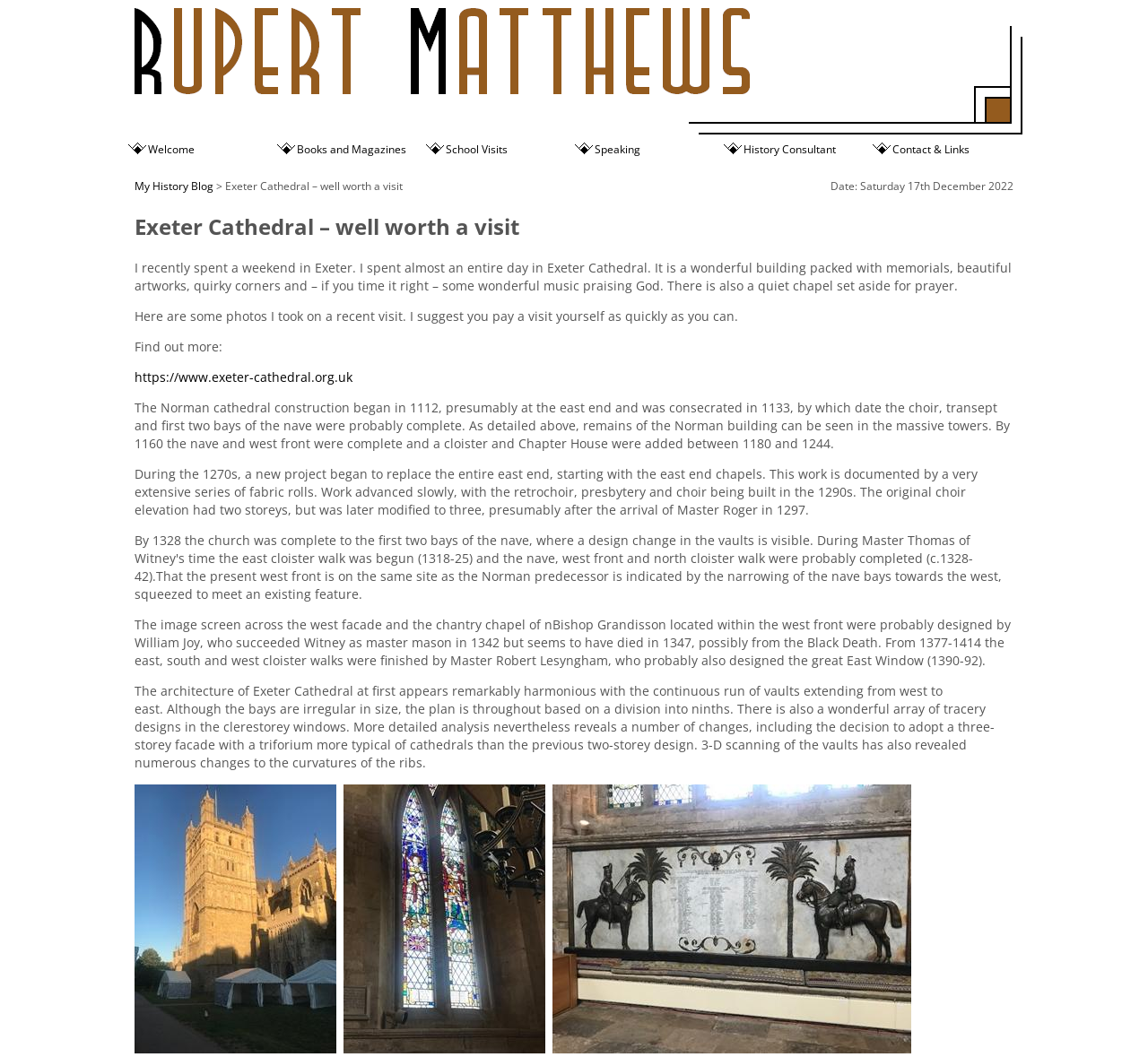Answer this question in one word or a short phrase: How many images of Exeter Cathedral are shown?

4